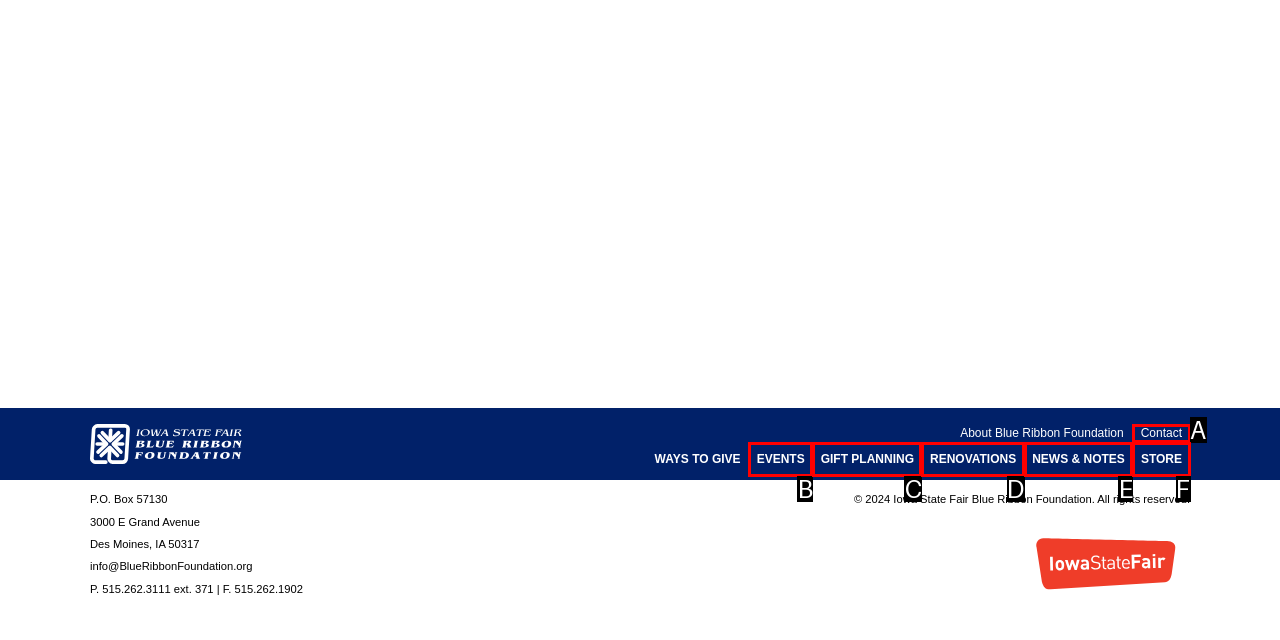From the given choices, indicate the option that best matches: Gift Planning
State the letter of the chosen option directly.

C